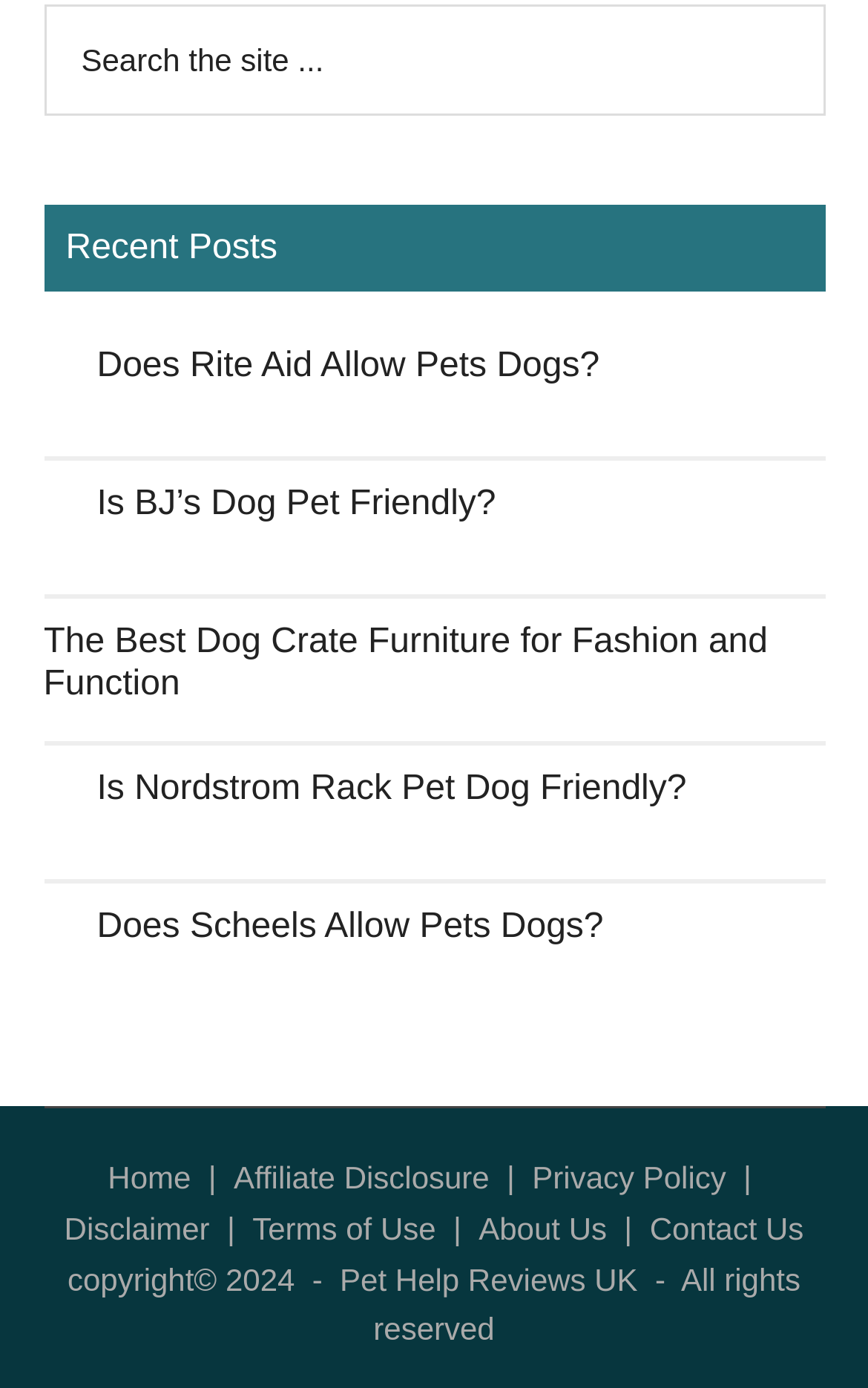Please identify the bounding box coordinates of the element that needs to be clicked to perform the following instruction: "Search the site".

[0.05, 0.002, 0.95, 0.083]